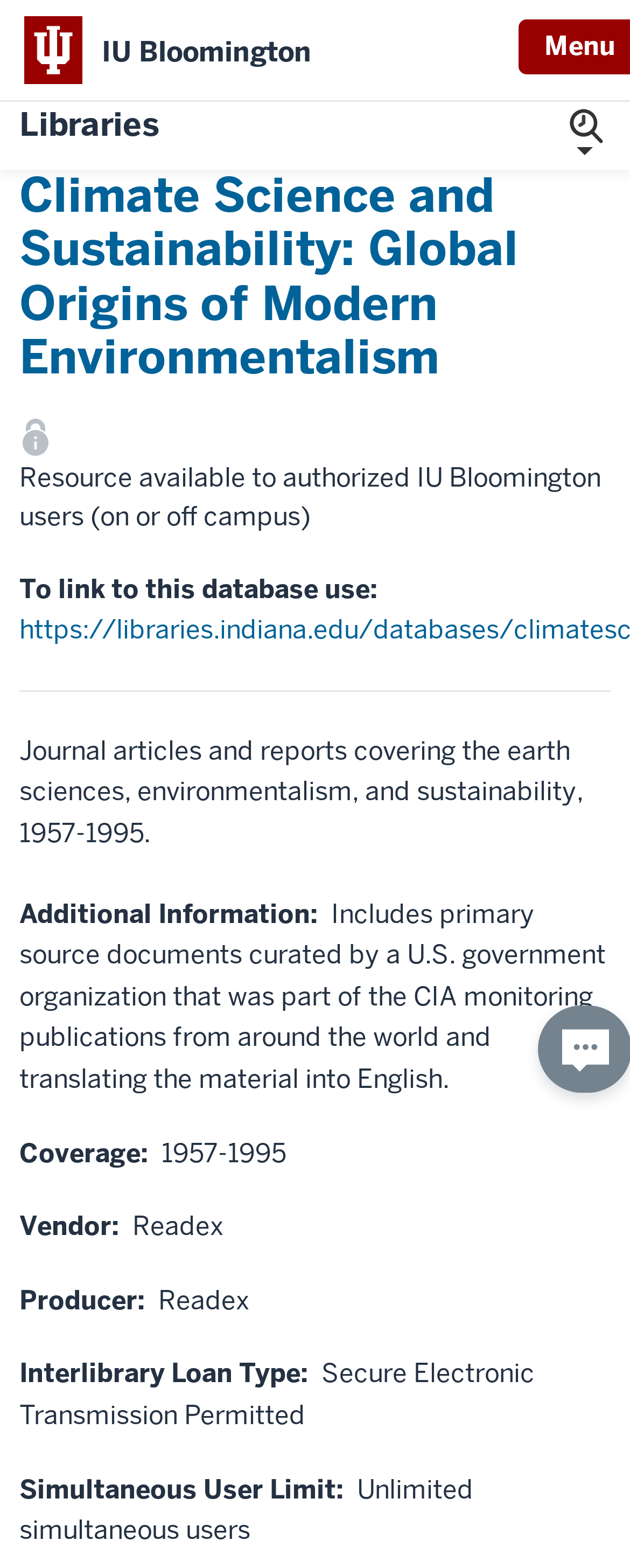What is the name of the university? Please answer the question using a single word or phrase based on the image.

IU Bloomington